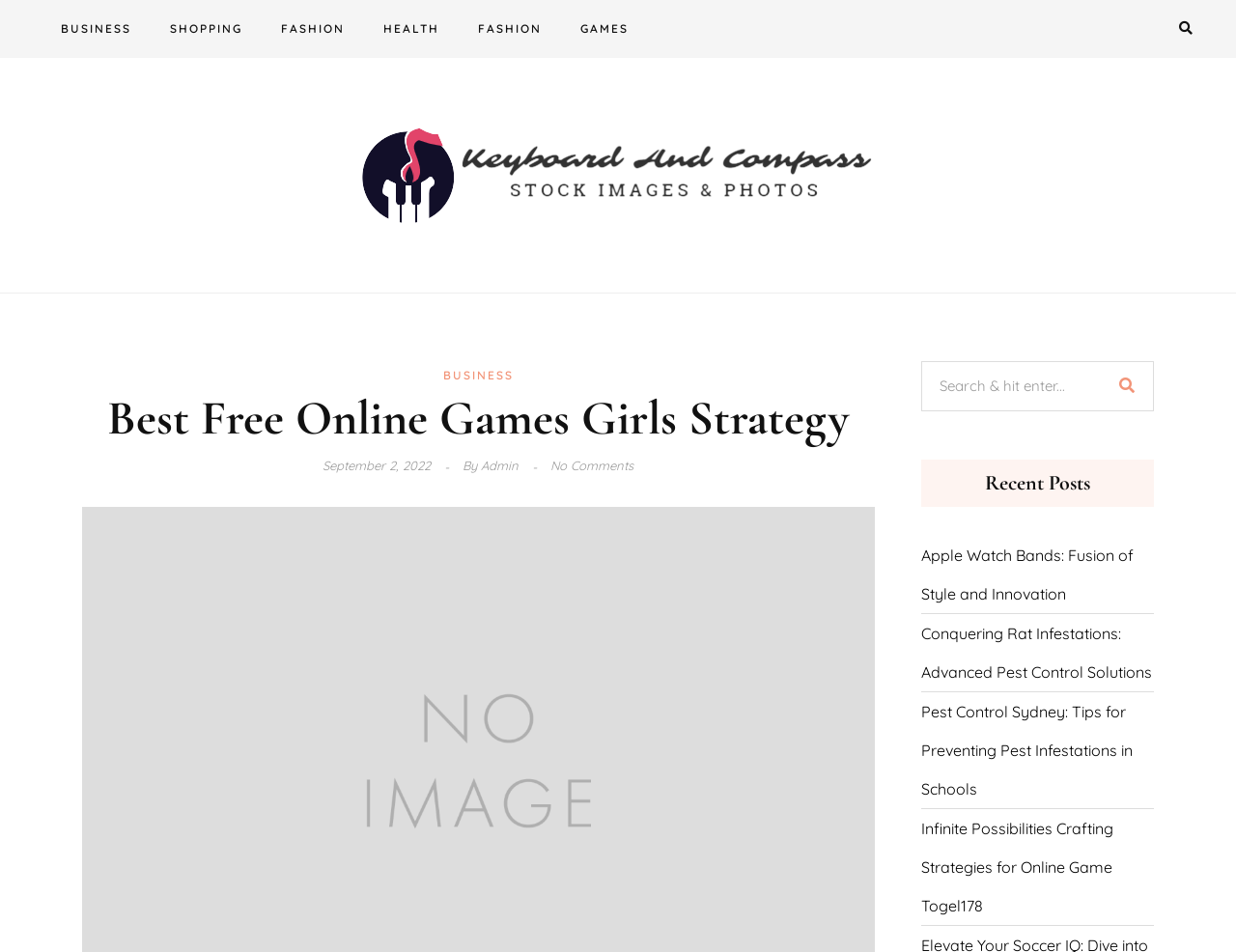Based on what you see in the screenshot, provide a thorough answer to this question: What is the author of the post?

The author of the post is 'Admin', which can be found in the middle of the webpage, with a StaticText element containing the text 'By Admin' and a bounding box coordinate of [0.374, 0.481, 0.423, 0.497].